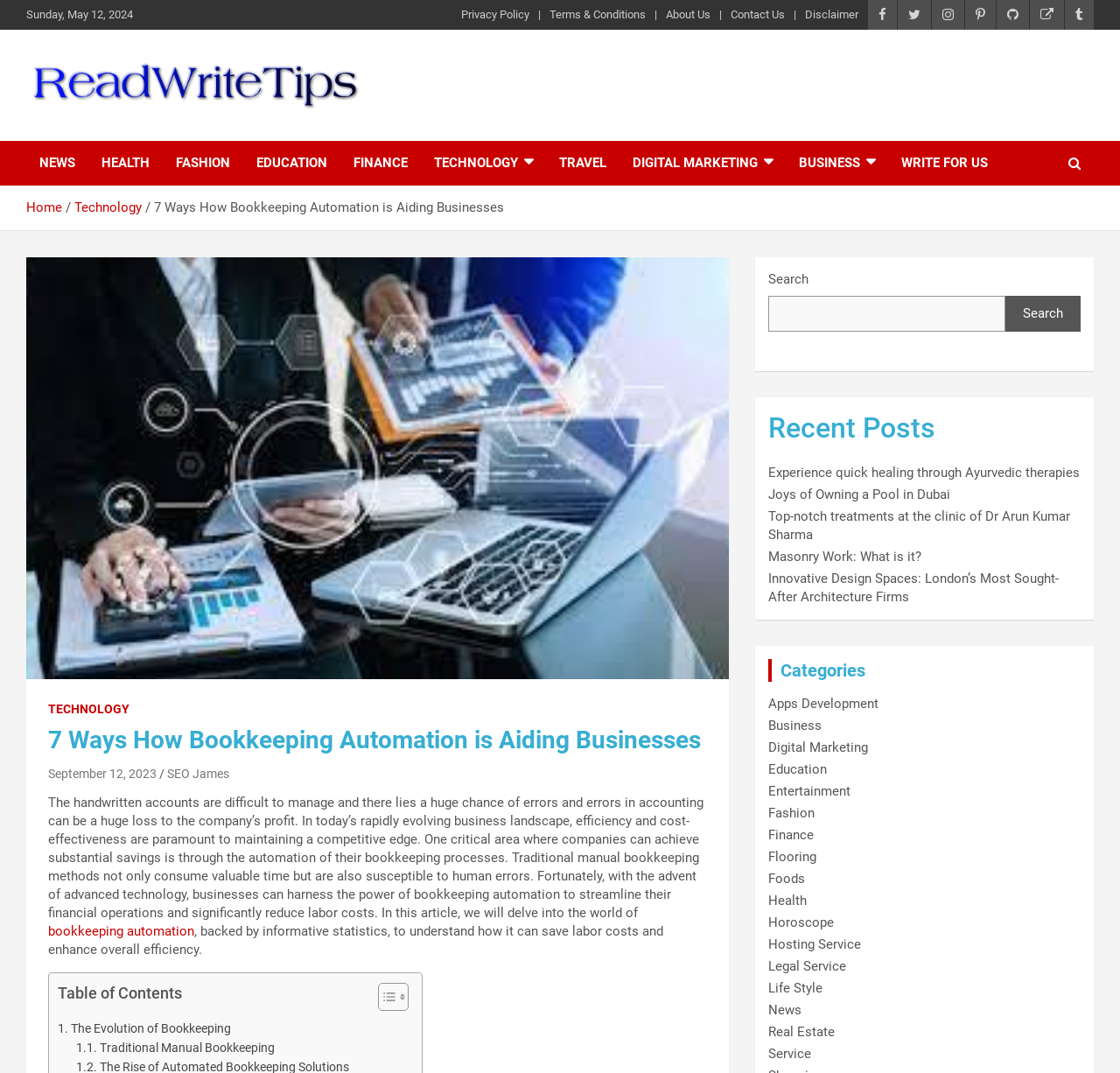Determine the bounding box coordinates of the clickable area required to perform the following instruction: "Toggle the Table of Content". The coordinates should be represented as four float numbers between 0 and 1: [left, top, right, bottom].

[0.326, 0.915, 0.361, 0.95]